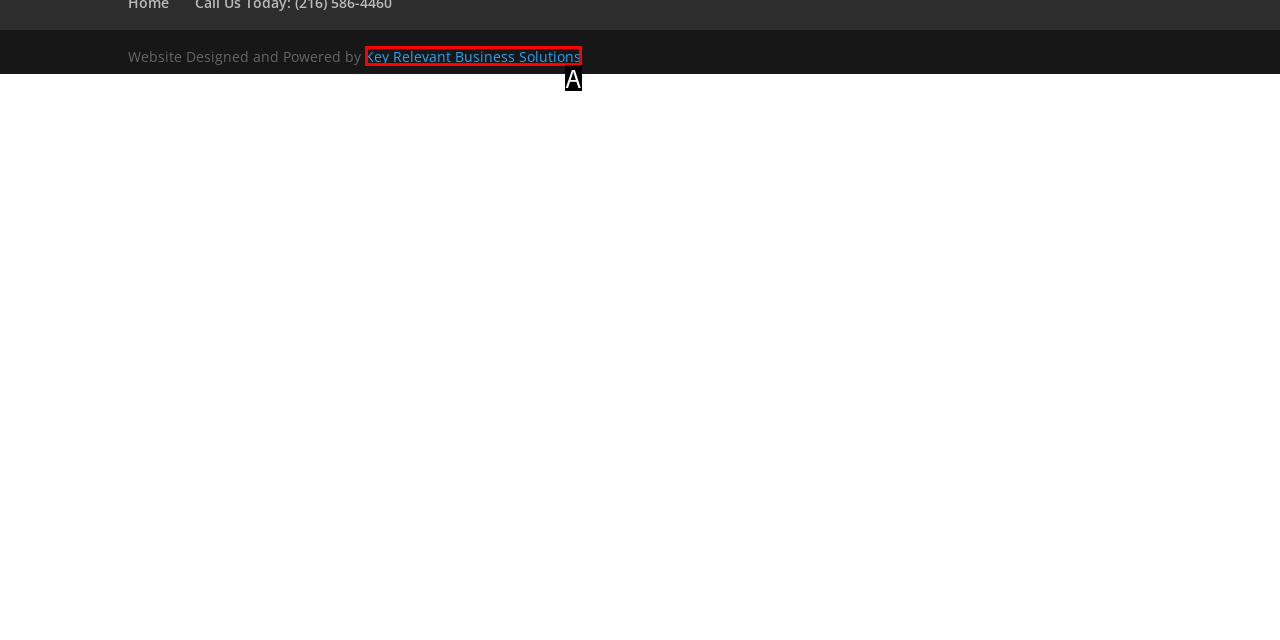Based on the element described as: Key Relevant Business Solutions
Find and respond with the letter of the correct UI element.

A